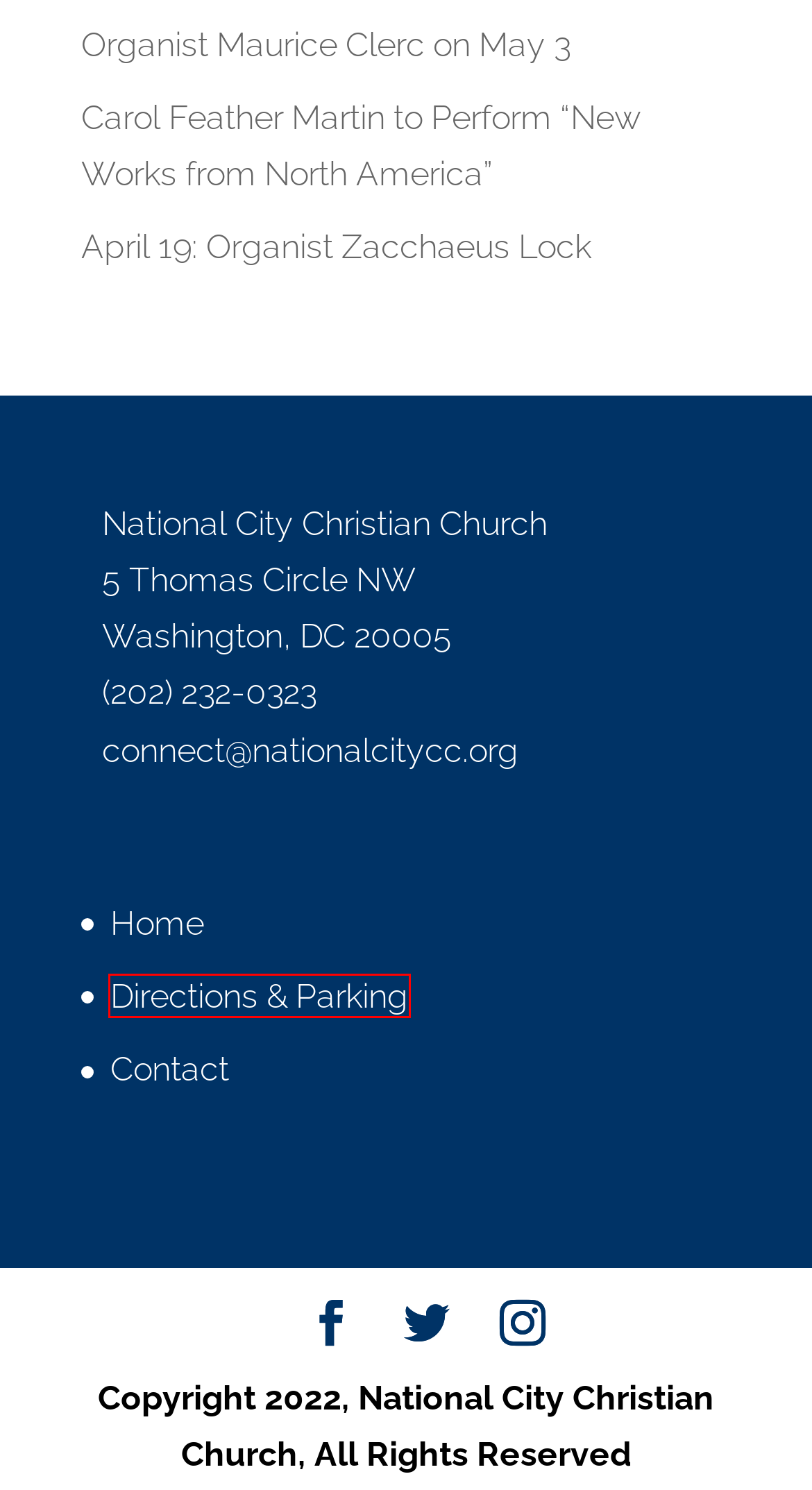Examine the screenshot of the webpage, noting the red bounding box around a UI element. Pick the webpage description that best matches the new page after the element in the red bounding box is clicked. Here are the candidates:
A. Steven Baines | National City Christian Church
B. Organist John Dixon Performs on May 10 | National City Christian Church
C. Organist Maurice Clerc on May 3 | National City Christian Church
D. Directions & Parking | National City Christian Church
E. Contact | National City Christian Church
F. April 19: Organist Zacchaeus Lock | National City Christian Church
G. Carol Feather Martin to Perform “New Works from North America” | National City Christian Church
H. Pride Event: The Heart of the Matter | National City Christian Church

D